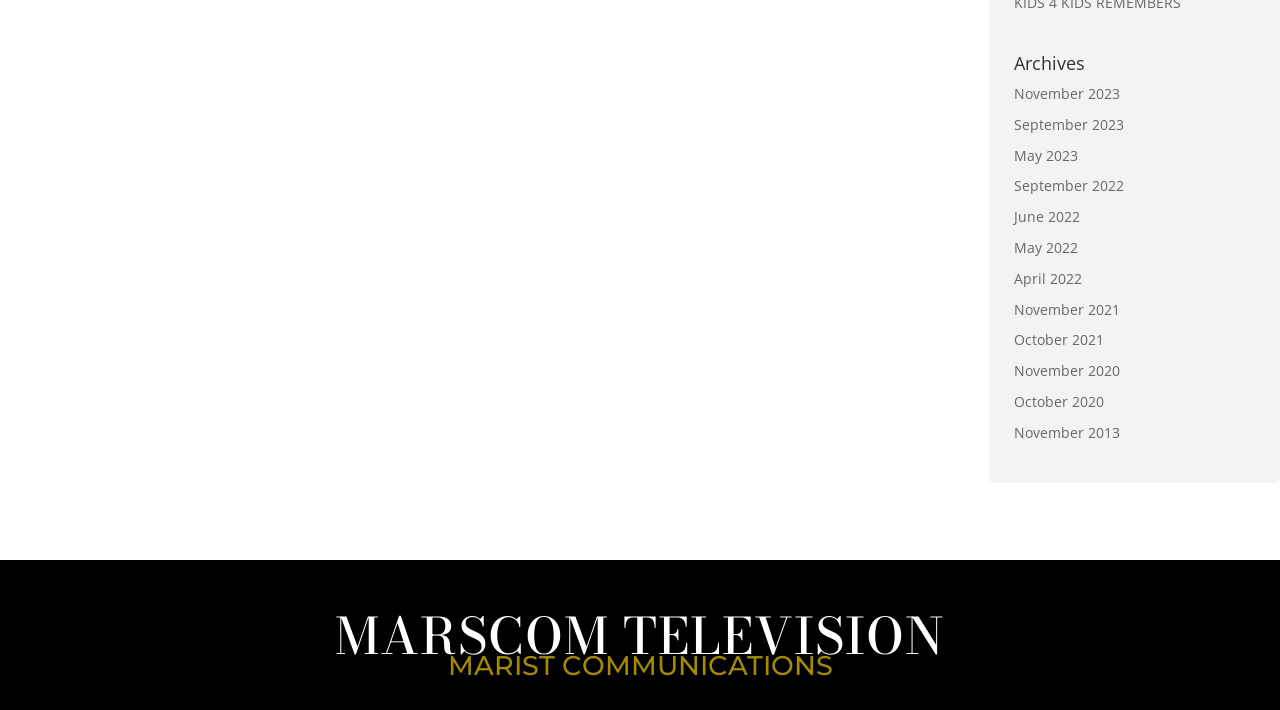Determine the bounding box coordinates for the HTML element mentioned in the following description: "May 2023". The coordinates should be a list of four floats ranging from 0 to 1, represented as [left, top, right, bottom].

[0.792, 0.205, 0.842, 0.232]